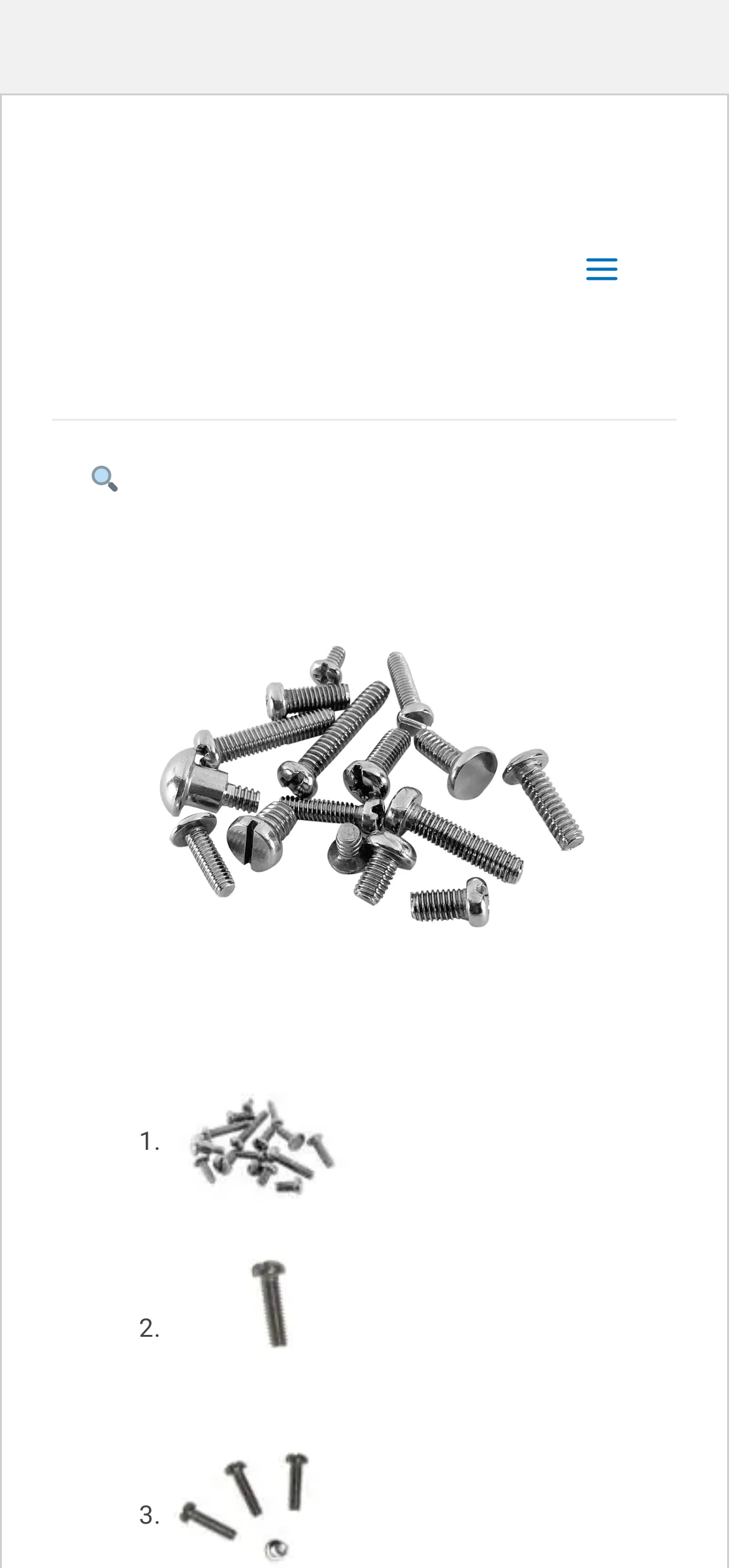Please extract the title of the webpage.

SS Screw – Kamlesh Enterprises